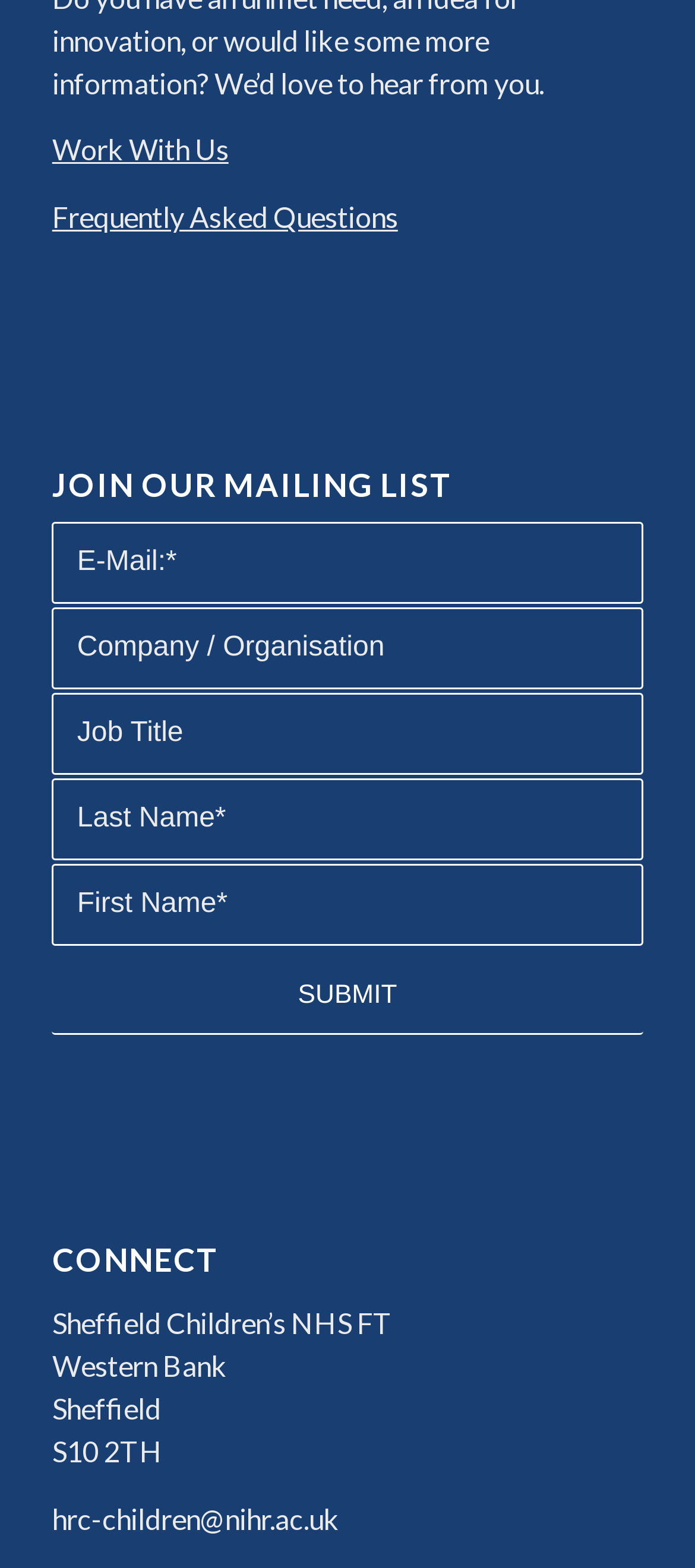Provide a brief response using a word or short phrase to this question:
What is the purpose of the 'SUBMIT' button?

To submit the mailing list form